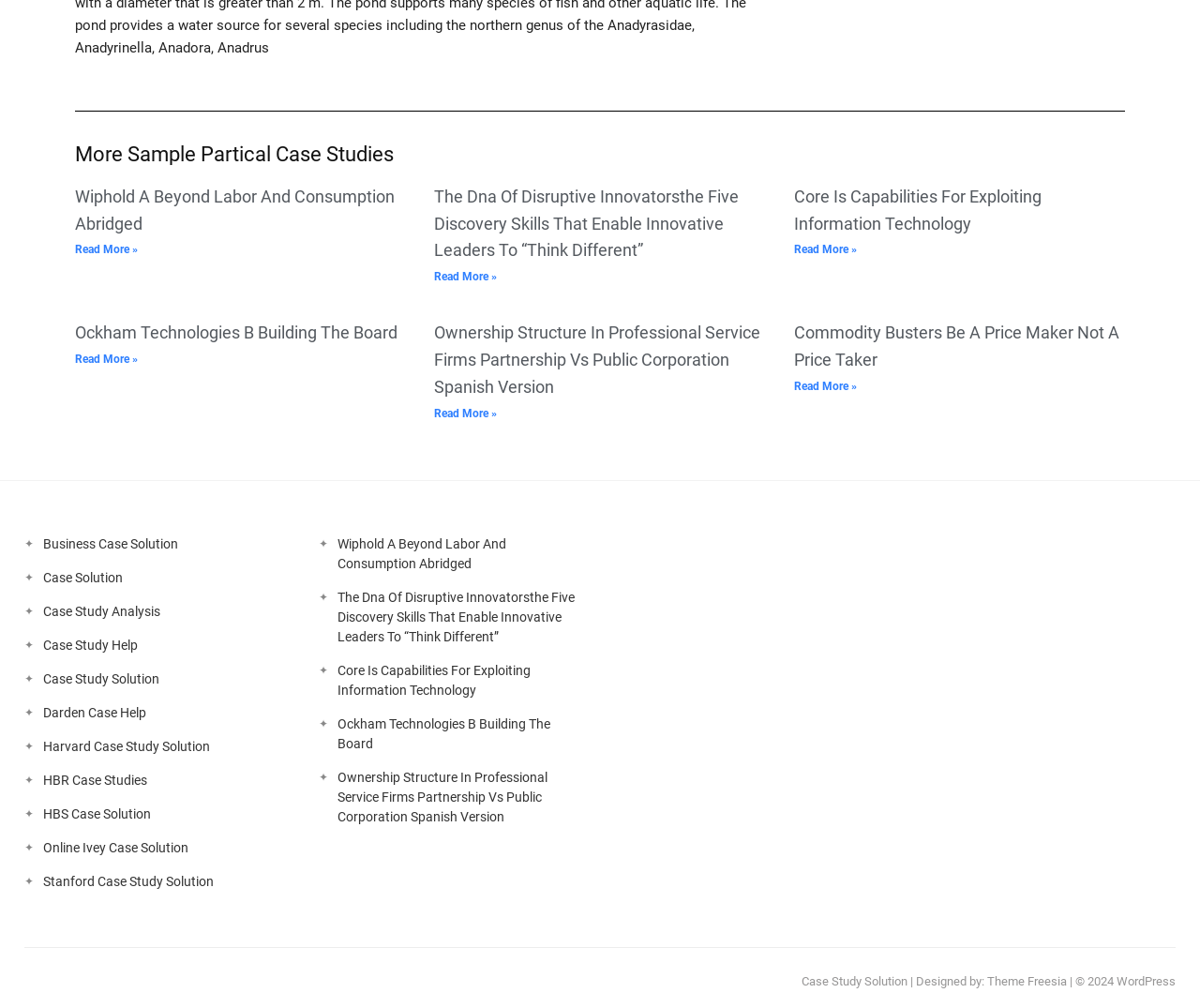How many case study links are there in the complementary section?
Answer the question with as much detail as you can, using the image as a reference.

In the complementary section, I can see 10 links to case studies, including 'Business Case Solution', 'Case Solution', 'Case Study Analysis', and so on. These links are grouped together in a section, indicating that they are related to case studies.